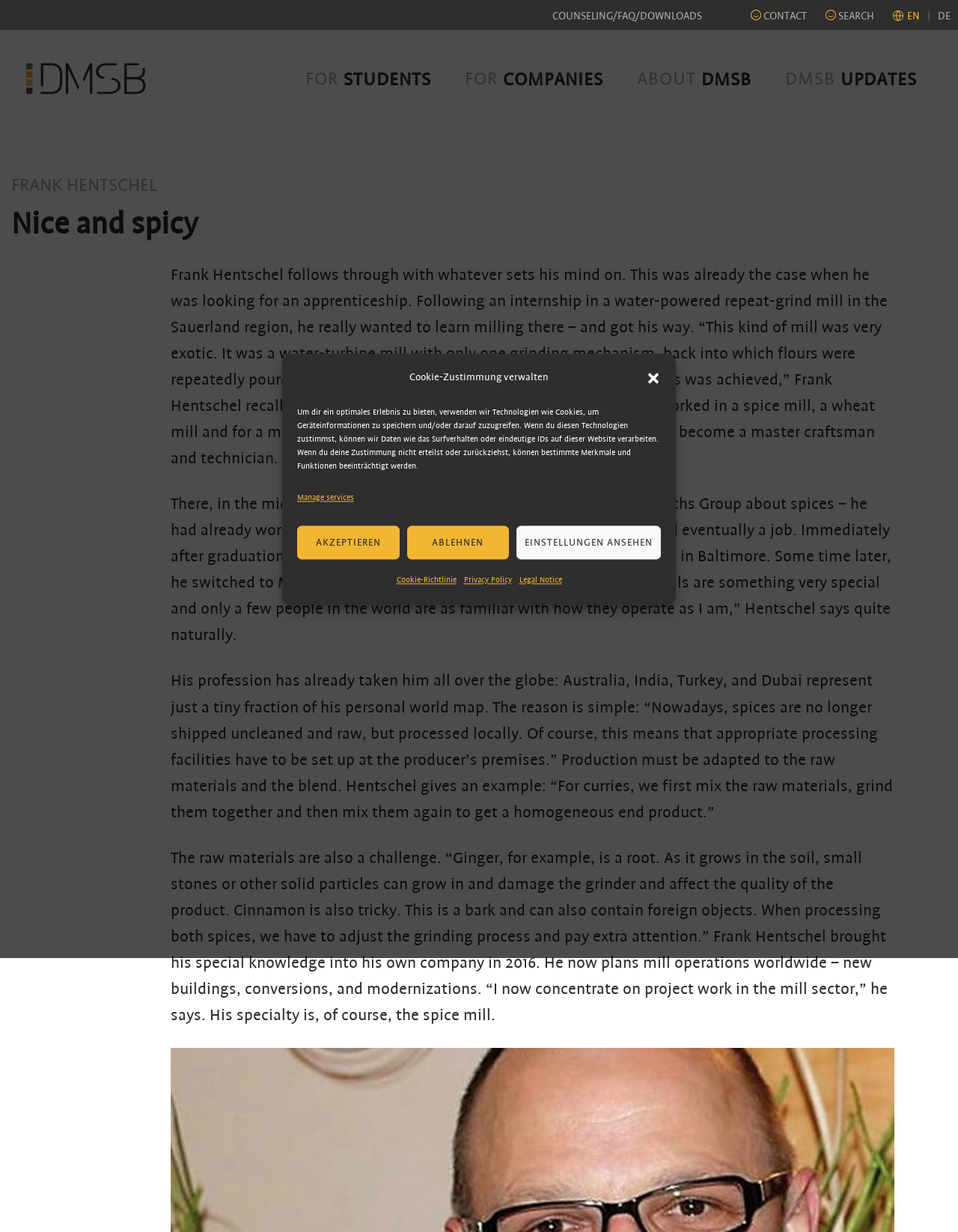Identify and provide the text content of the webpage's primary headline.

Nice and spicy